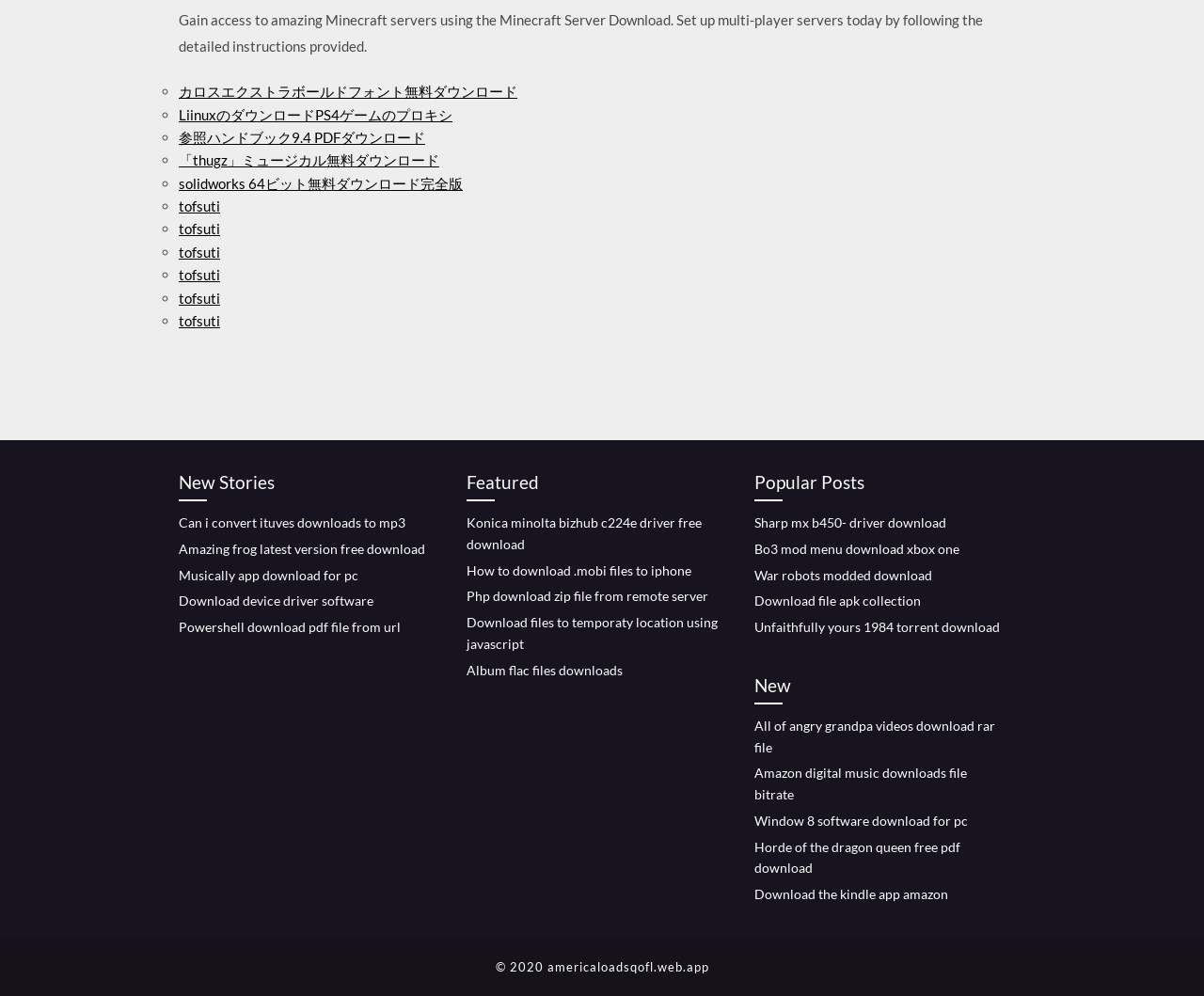Predict the bounding box of the UI element based on this description: "War robots modded download".

[0.627, 0.569, 0.774, 0.585]